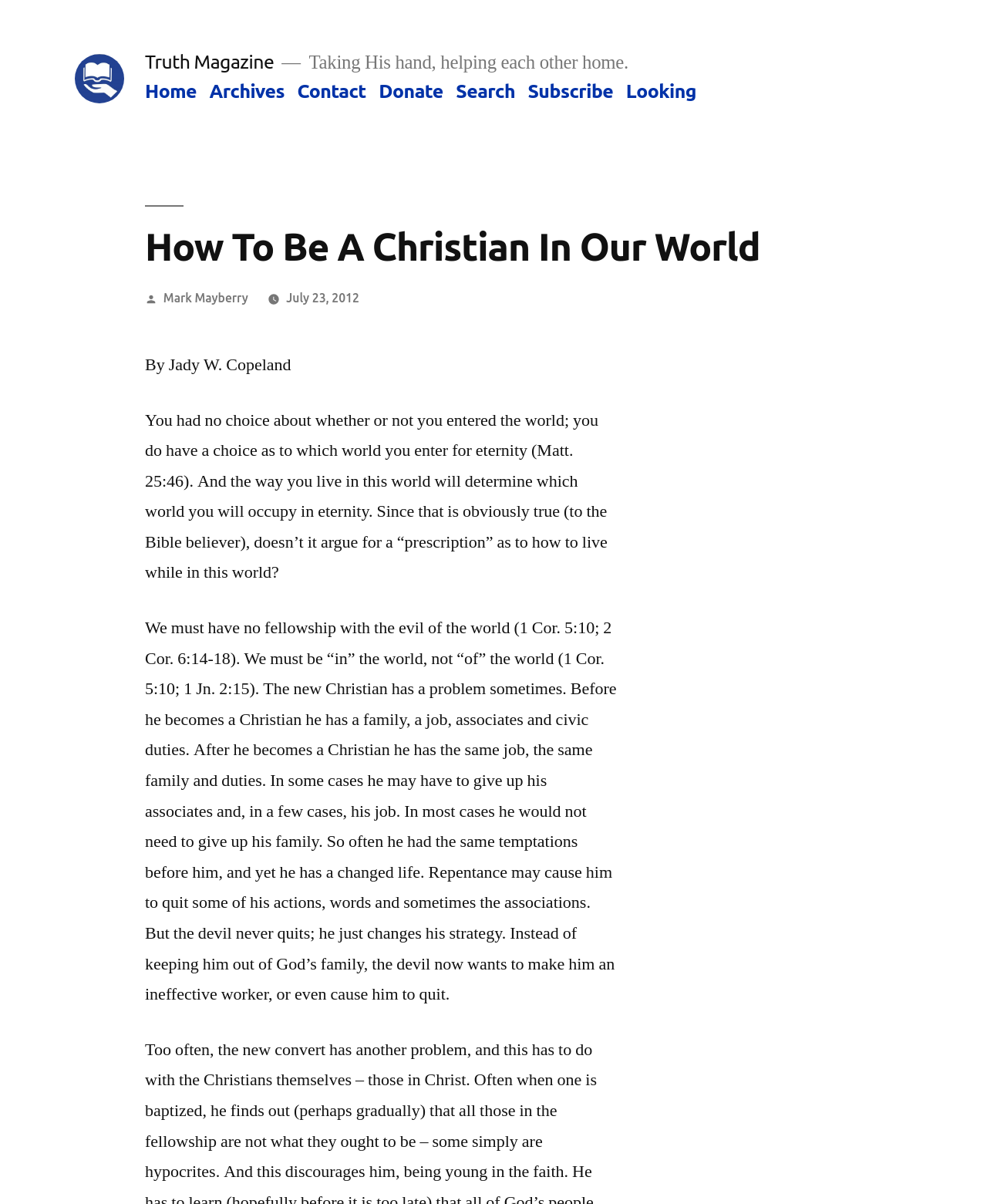Based on the image, give a detailed response to the question: What is the name of the magazine?

The name of the magazine can be found in the top-left corner of the webpage, where it is written as 'Truth Magazine' in a link format.